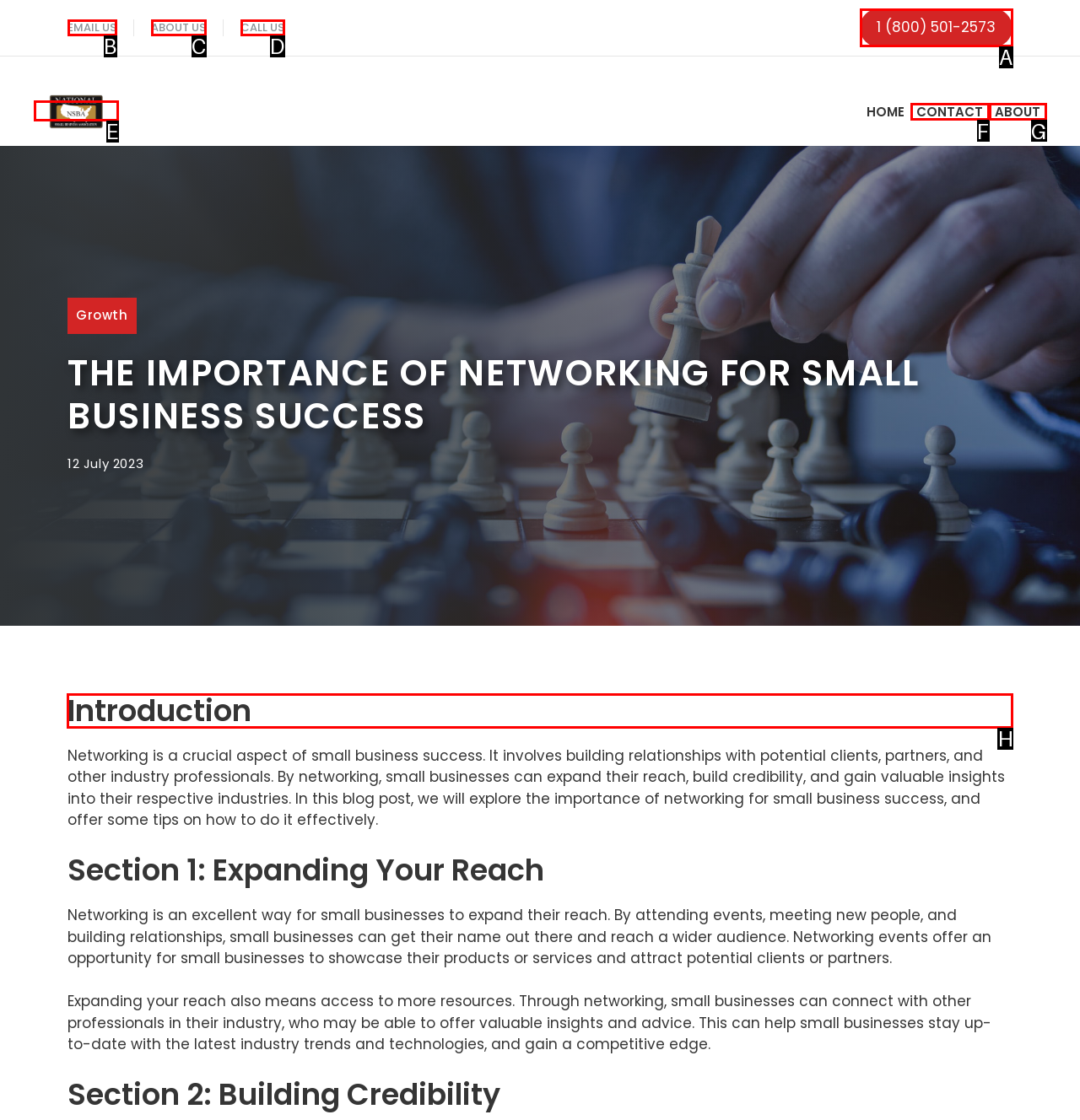Select the HTML element that needs to be clicked to carry out the task: Read the 'Introduction' section
Provide the letter of the correct option.

H